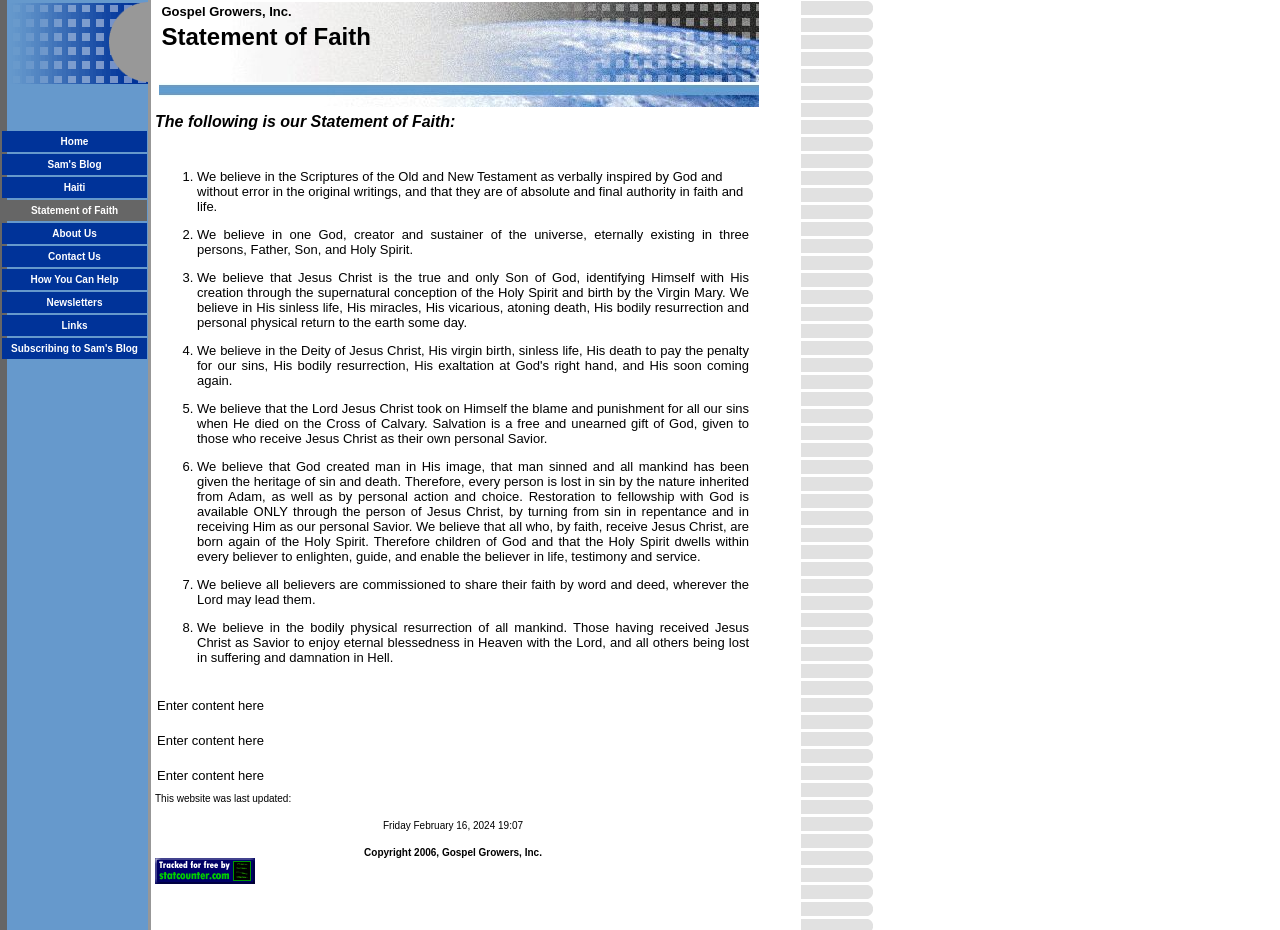What is the name of the organization?
Answer the question using a single word or phrase, according to the image.

Gospel Growers, Inc.